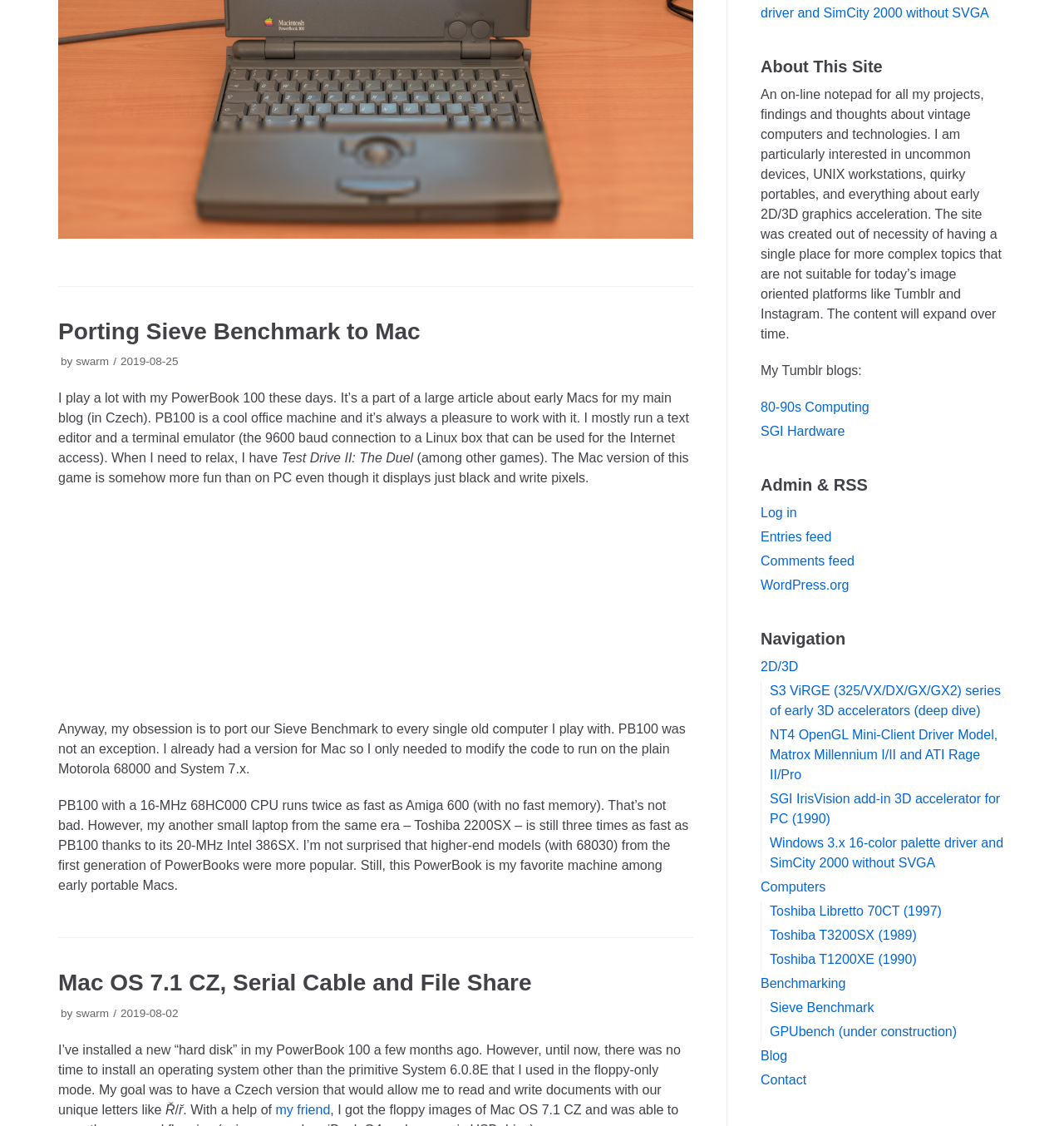Given the description Porting Sieve Benchmark to Mac, predict the bounding box coordinates of the UI element. Ensure the coordinates are in the format (top-left x, top-left y, bottom-right x, bottom-right y) and all values are between 0 and 1.

[0.055, 0.283, 0.395, 0.306]